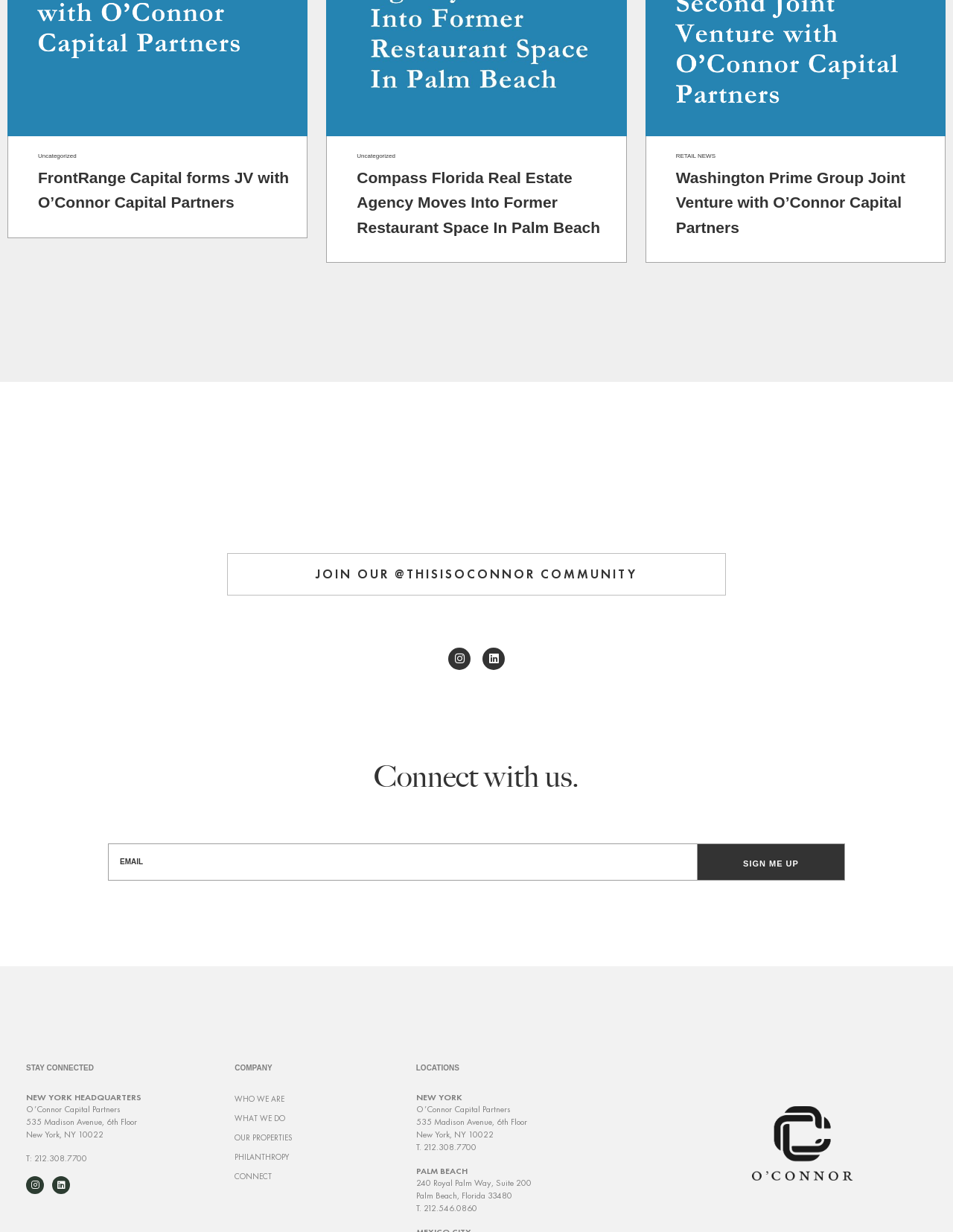Please find the bounding box coordinates of the clickable region needed to complete the following instruction: "Click on the GET A QUOTE button". The bounding box coordinates must consist of four float numbers between 0 and 1, i.e., [left, top, right, bottom].

None